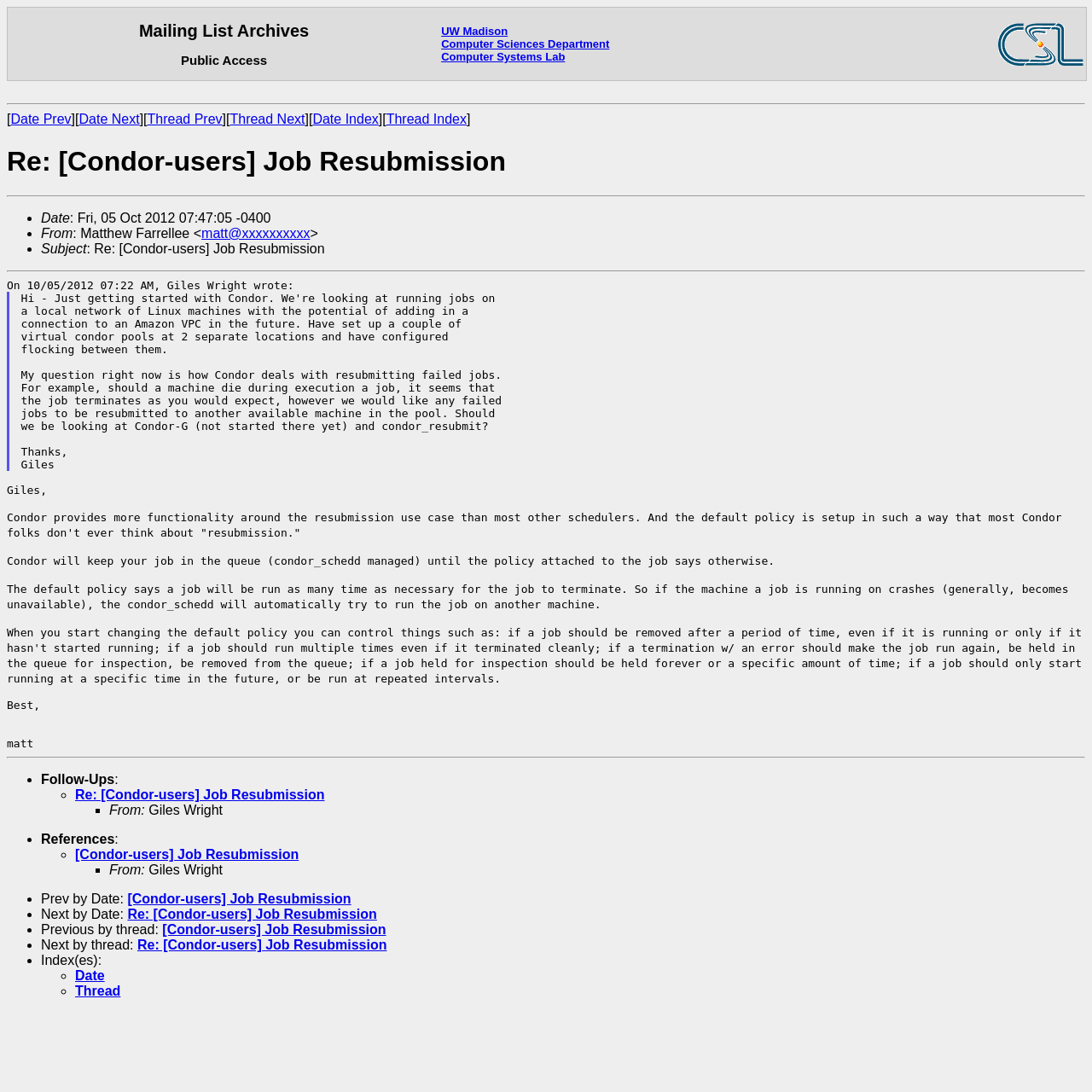Please use the details from the image to answer the following question comprehensively:
Who is the sender of the email?

I found a static text element with the text 'From: Matthew Farrellee <matt@xxxxxxxxxx>'. This indicates that Matthew Farrellee is the sender of the email.